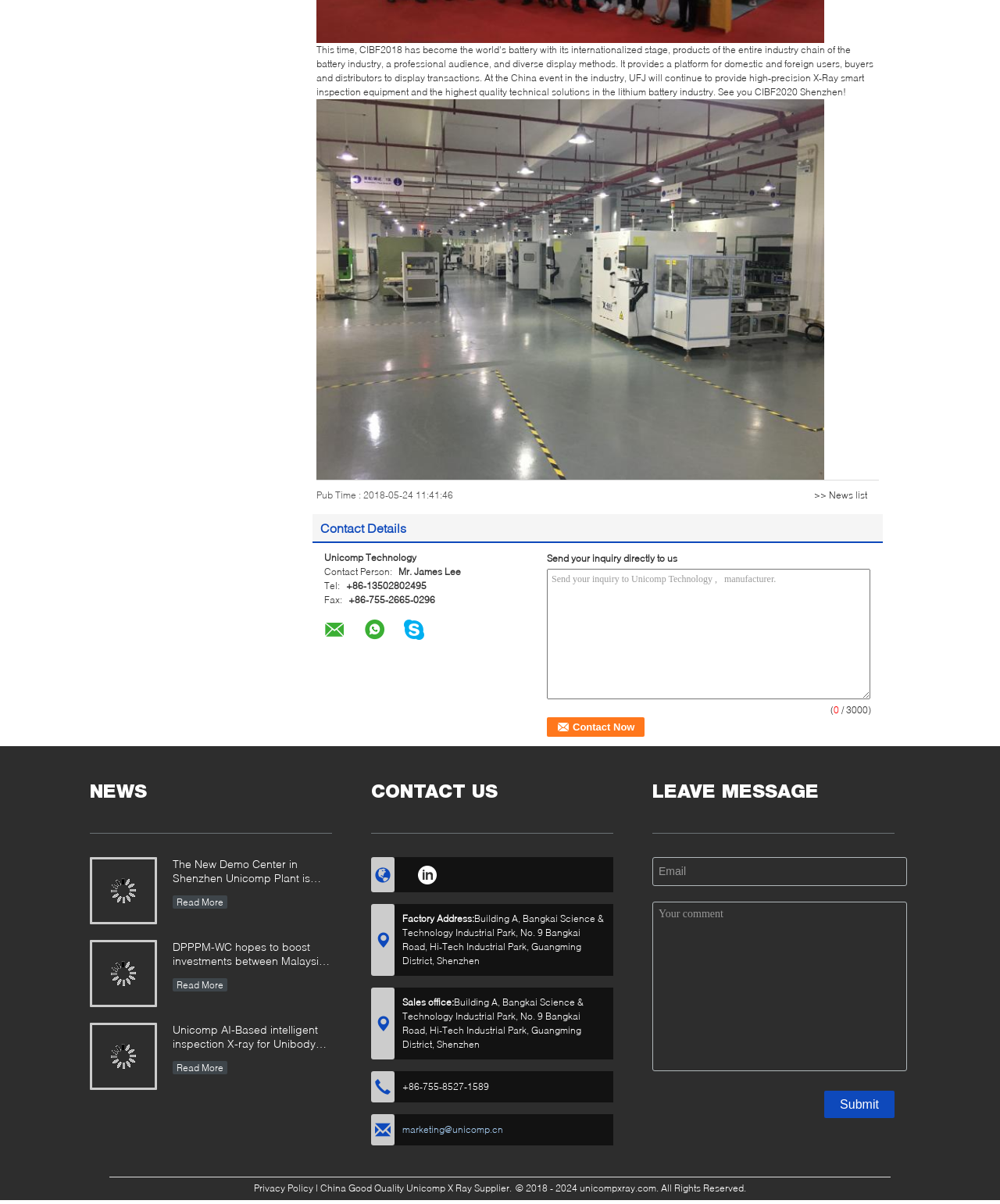Identify and provide the bounding box for the element described by: "name="message" placeholder="Your comment"".

[0.652, 0.749, 0.907, 0.89]